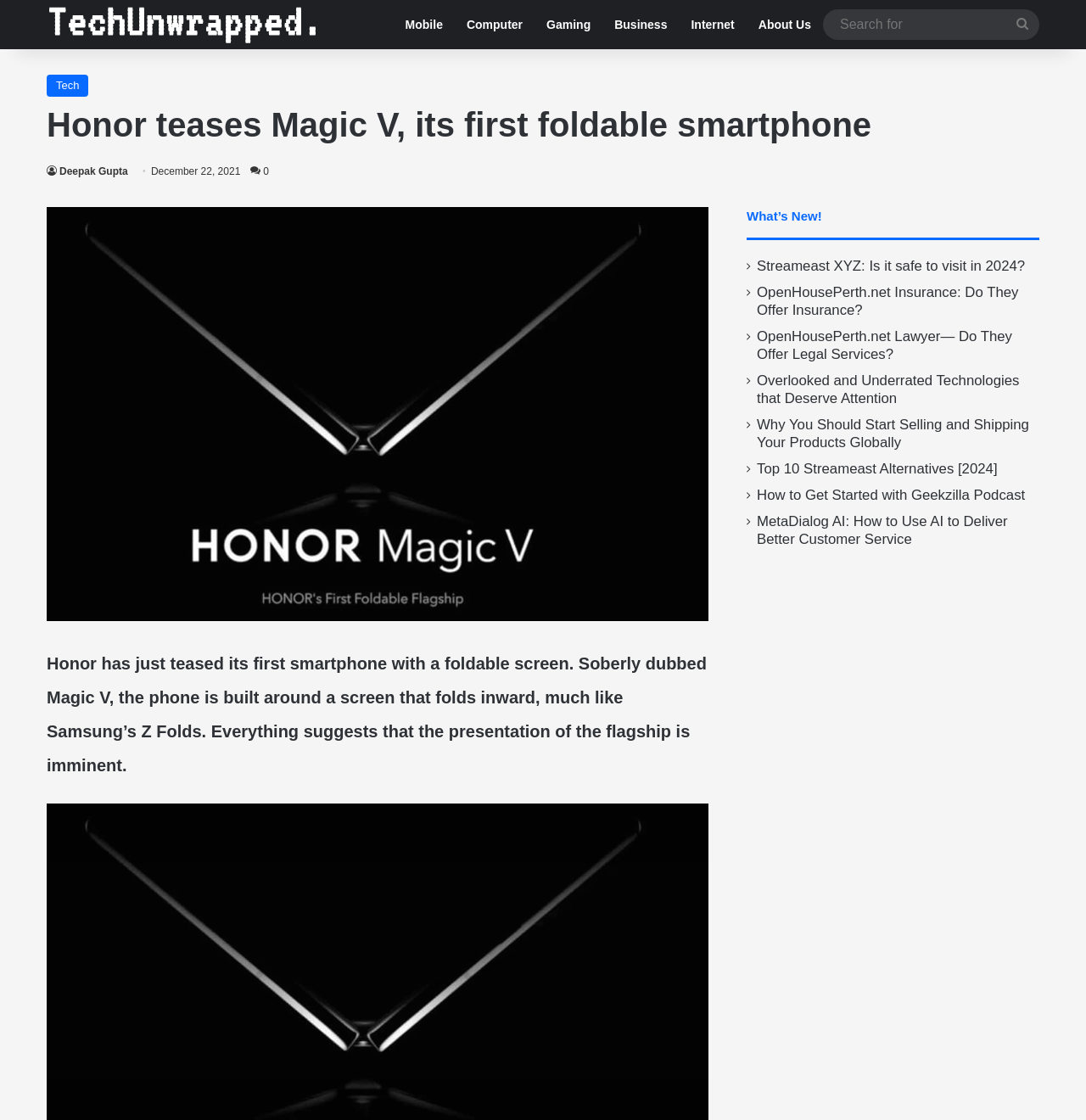Can you find the bounding box coordinates of the area I should click to execute the following instruction: "Read the article about Honor's Magic V smartphone"?

[0.043, 0.584, 0.651, 0.691]